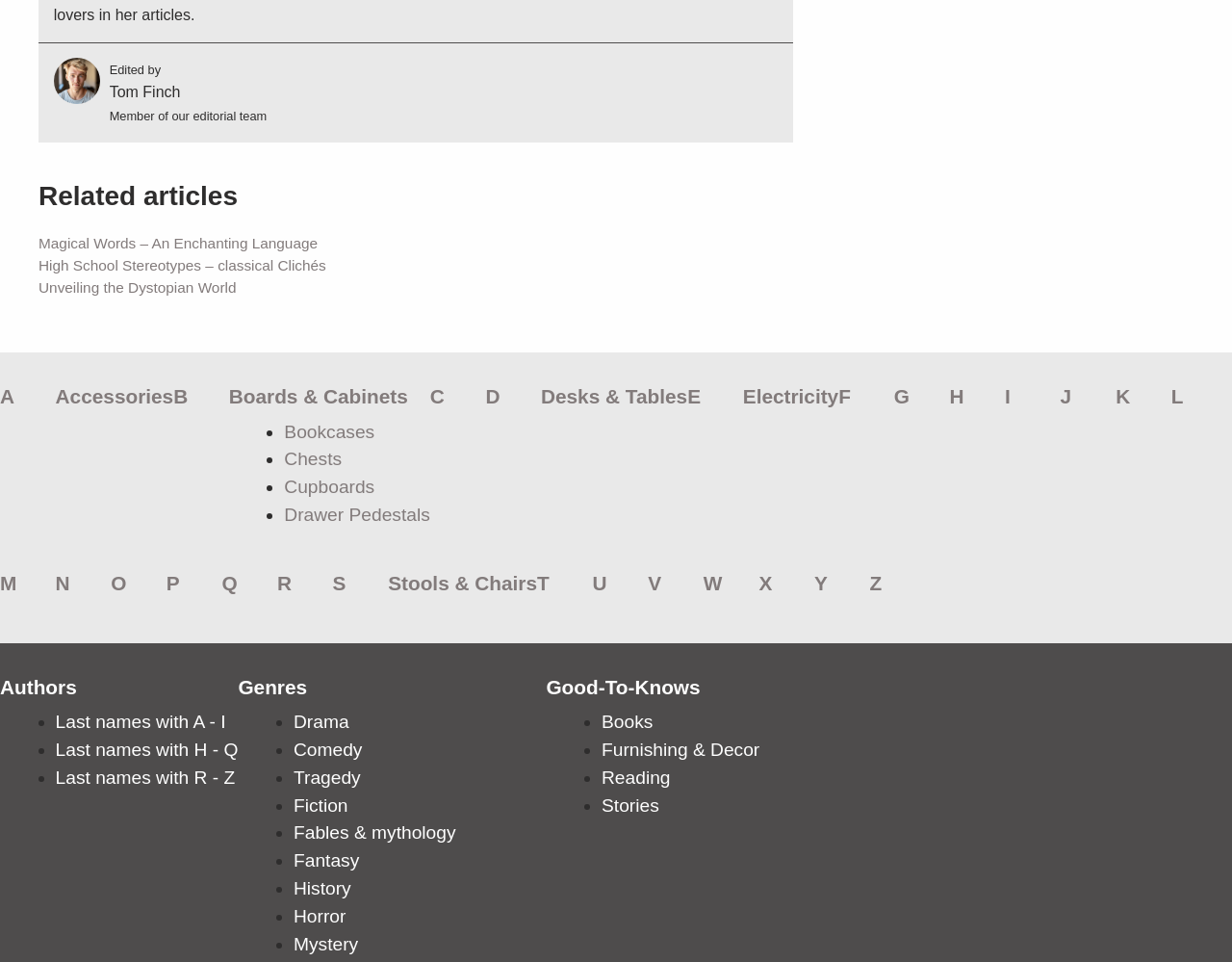Refer to the screenshot and answer the following question in detail:
How many related articles are listed?

The related articles section is located near the top of the webpage, and it lists three articles: 'Magical Words – An Enchanting Language', 'High School Stereotypes – classical Clichés', and 'Unveiling the Dystopian World'.